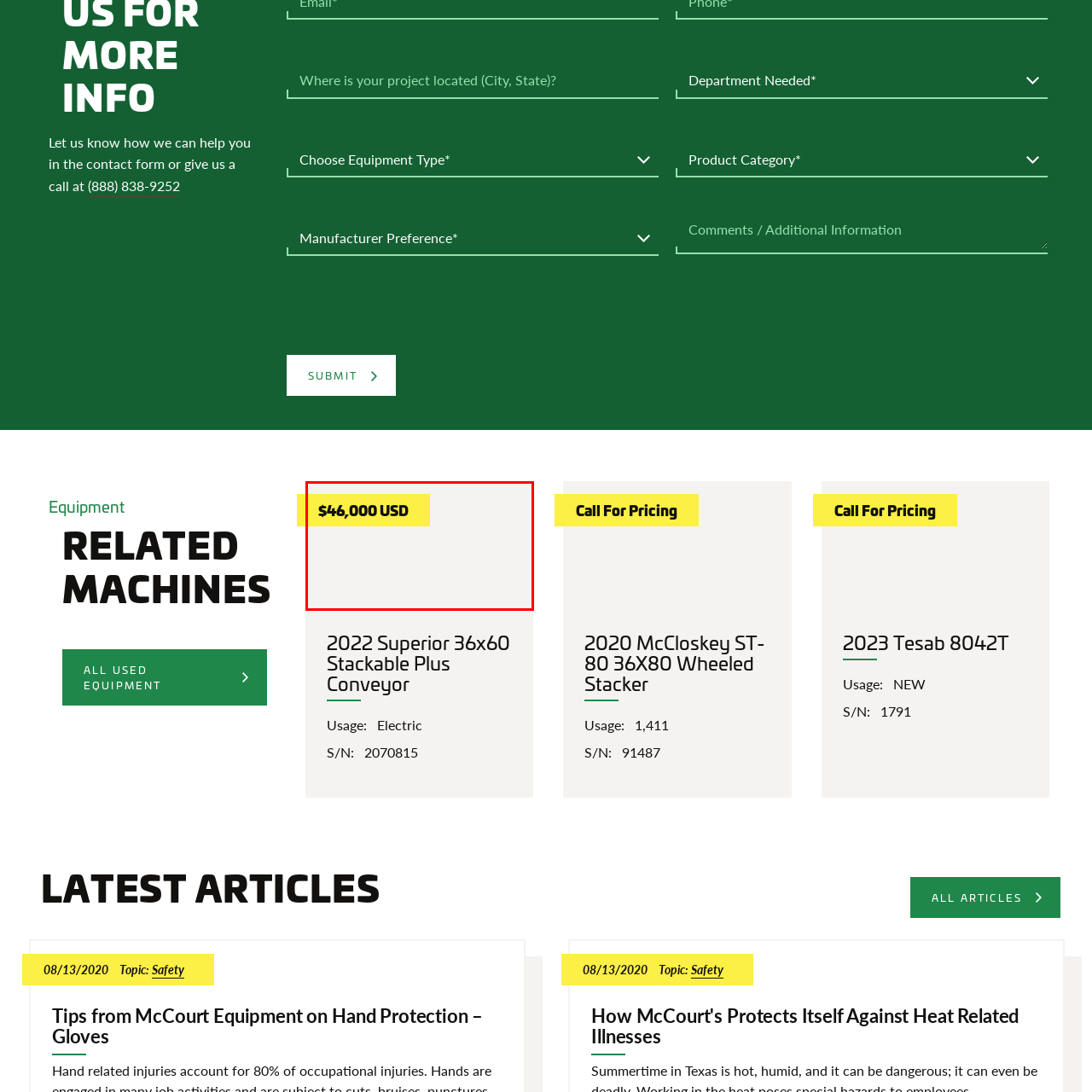Please analyze the elements within the red highlighted area in the image and provide a comprehensive answer to the following question: What is the purpose of the textual information above the price?

The textual information above the price is meant to provide potential buyers with more details about the conveyor's specifications and usage, which is relevant in the context of purchasing used machinery.